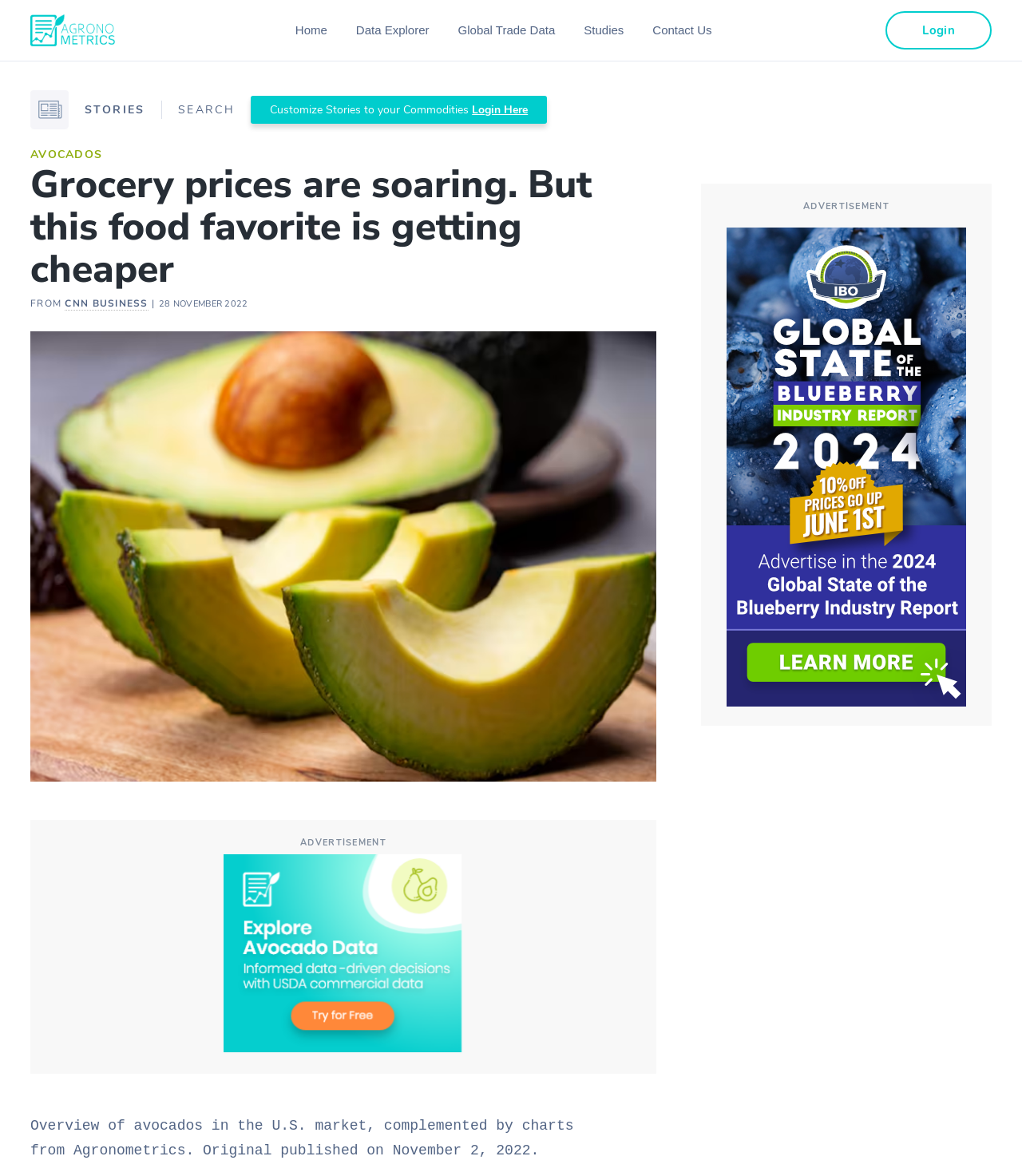Please find the bounding box coordinates for the clickable element needed to perform this instruction: "explore data".

[0.348, 0.001, 0.42, 0.05]